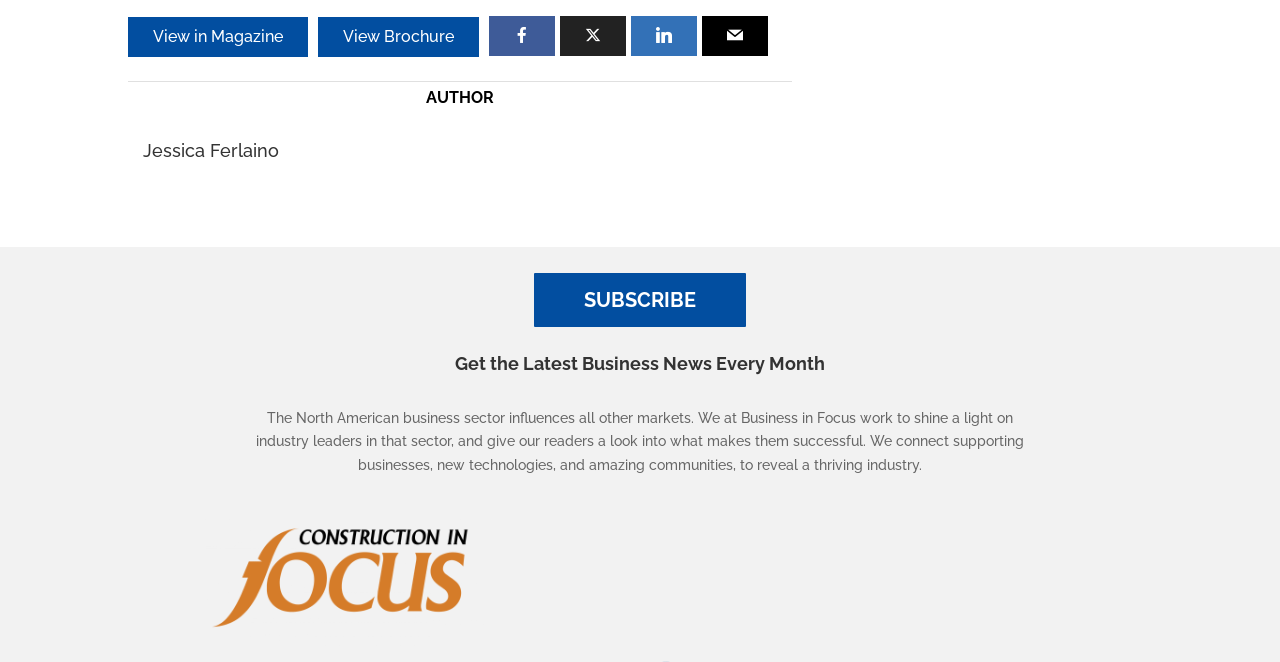Find the bounding box coordinates corresponding to the UI element with the description: "LinkedIn". The coordinates should be formatted as [left, top, right, bottom], with values as floats between 0 and 1.

[0.493, 0.024, 0.545, 0.085]